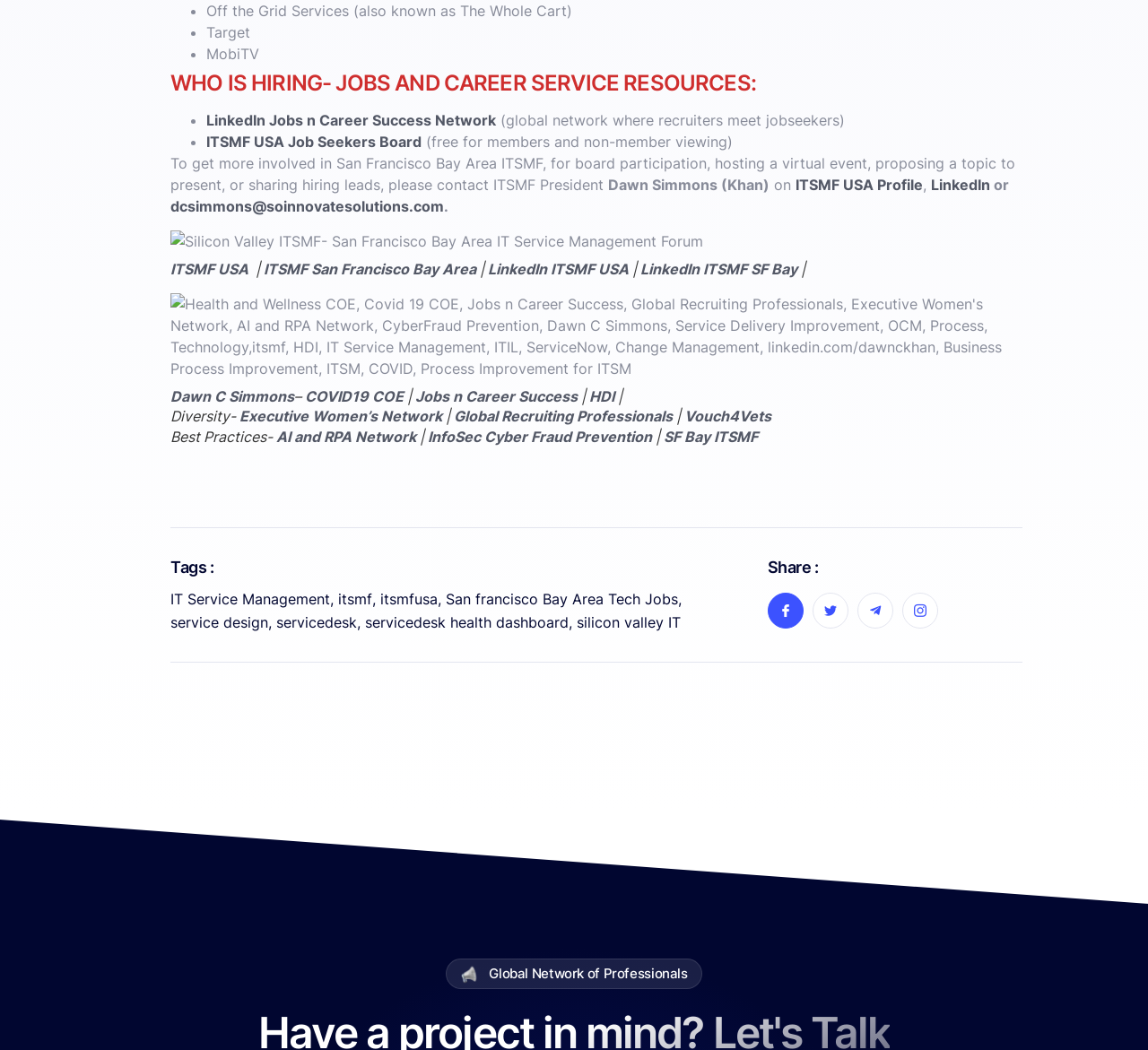Please provide the bounding box coordinate of the region that matches the element description: Jobs n Career Success. Coordinates should be in the format (top-left x, top-left y, bottom-right x, bottom-right y) and all values should be between 0 and 1.

[0.362, 0.369, 0.503, 0.386]